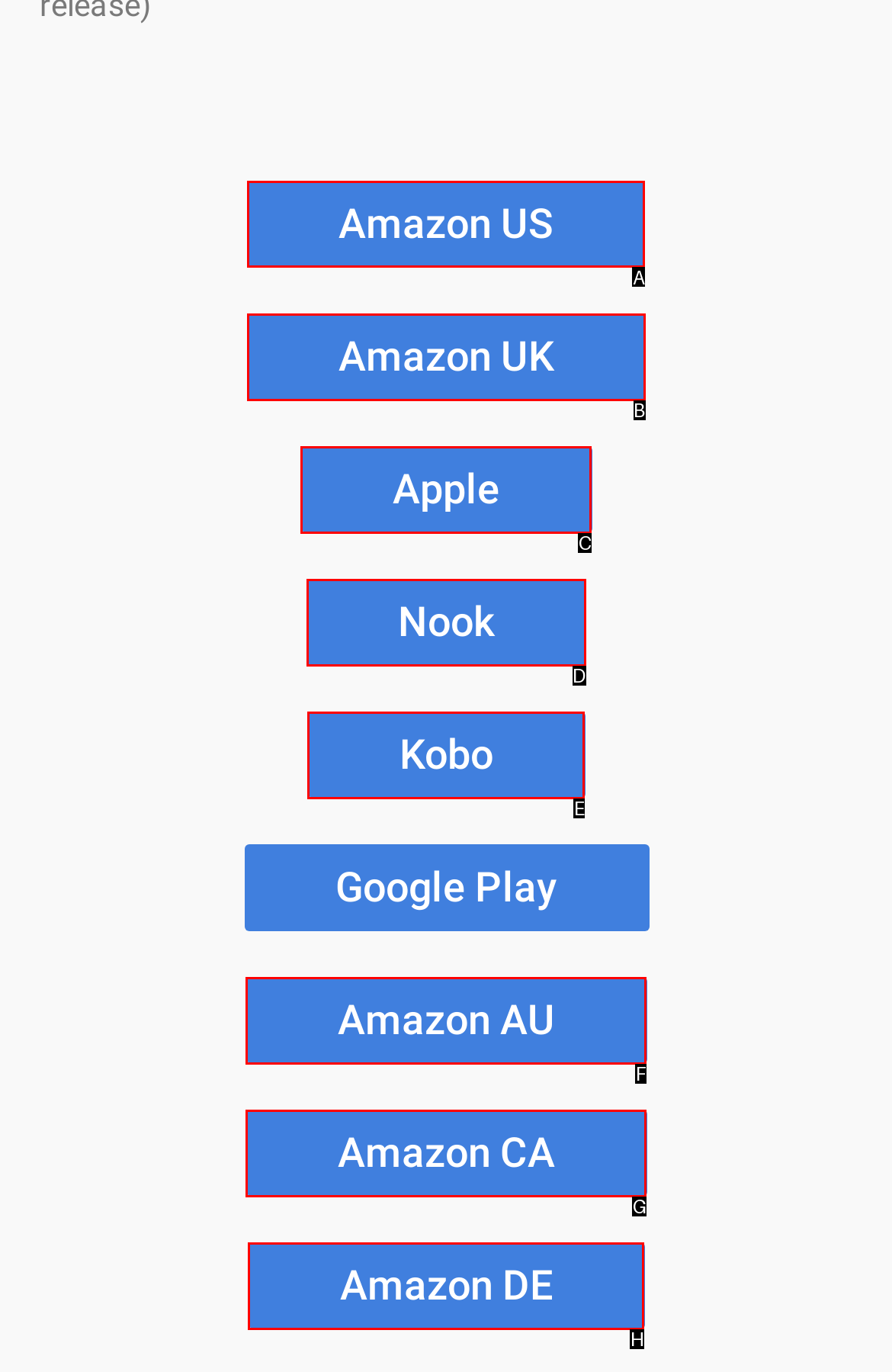Select the proper HTML element to perform the given task: visit Amazon US Answer with the corresponding letter from the provided choices.

A